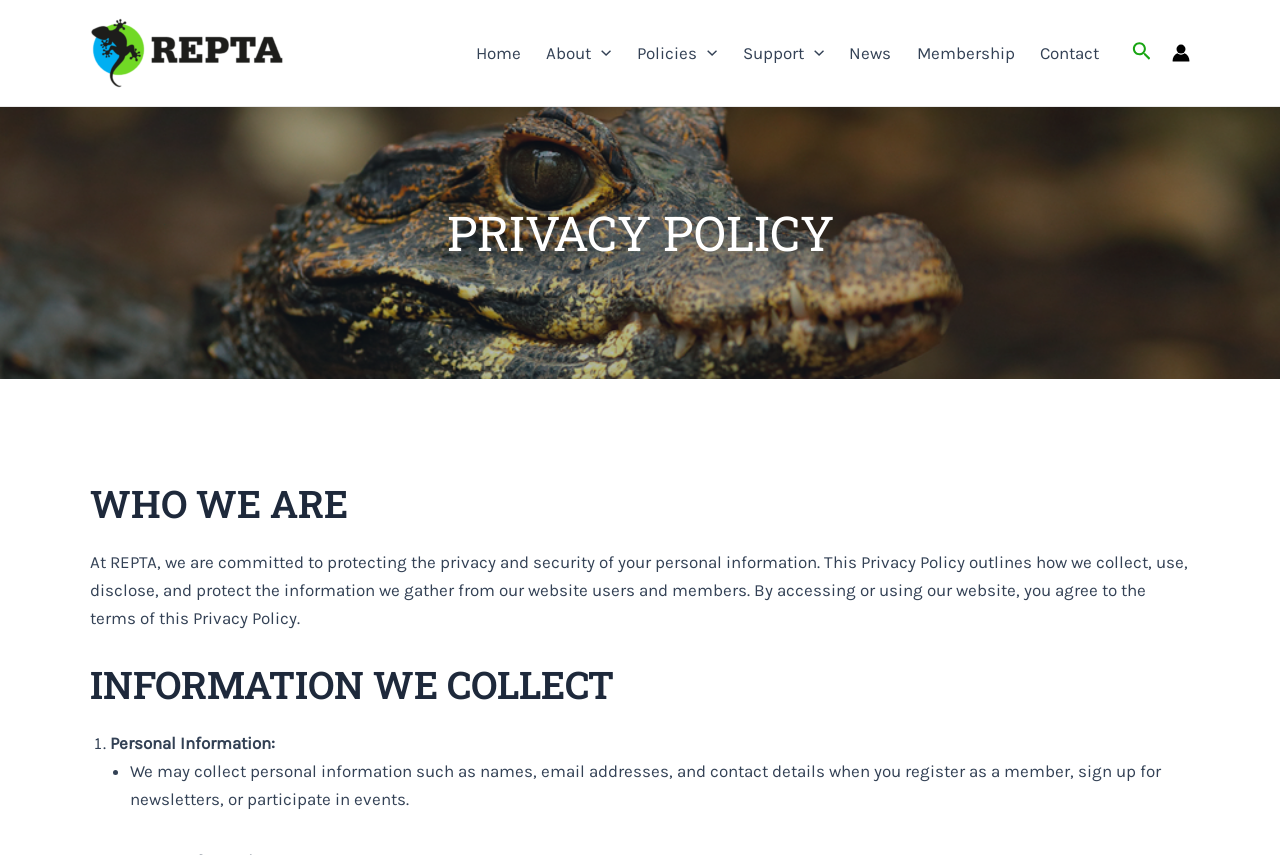Identify the bounding box coordinates of the area that should be clicked in order to complete the given instruction: "Go to Home page". The bounding box coordinates should be four float numbers between 0 and 1, i.e., [left, top, right, bottom].

[0.362, 0.022, 0.417, 0.102]